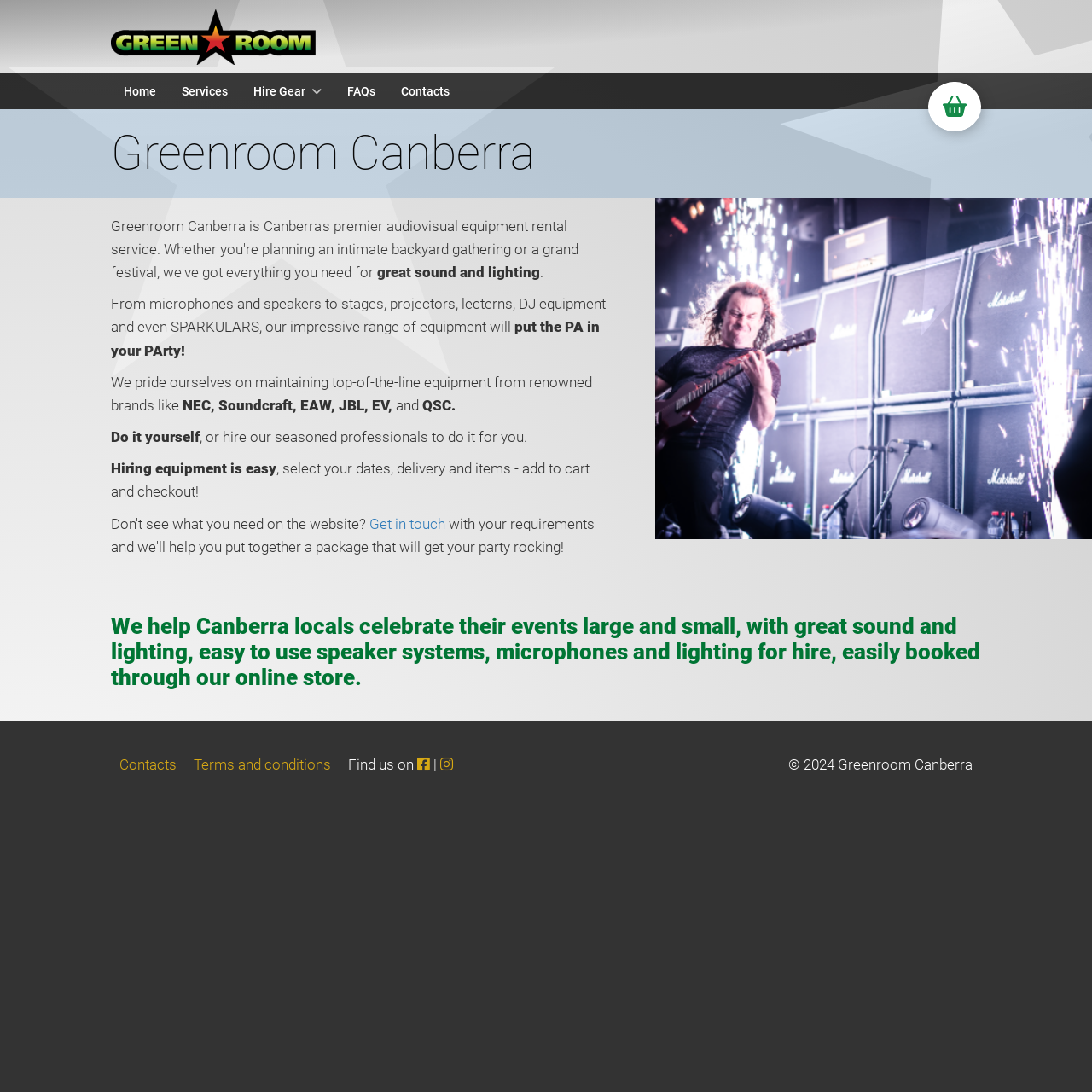Determine the bounding box coordinates for the HTML element mentioned in the following description: "Wedding Hire". The coordinates should be a list of four floats ranging from 0 to 1, represented as [left, top, right, bottom].

[0.57, 0.133, 0.727, 0.159]